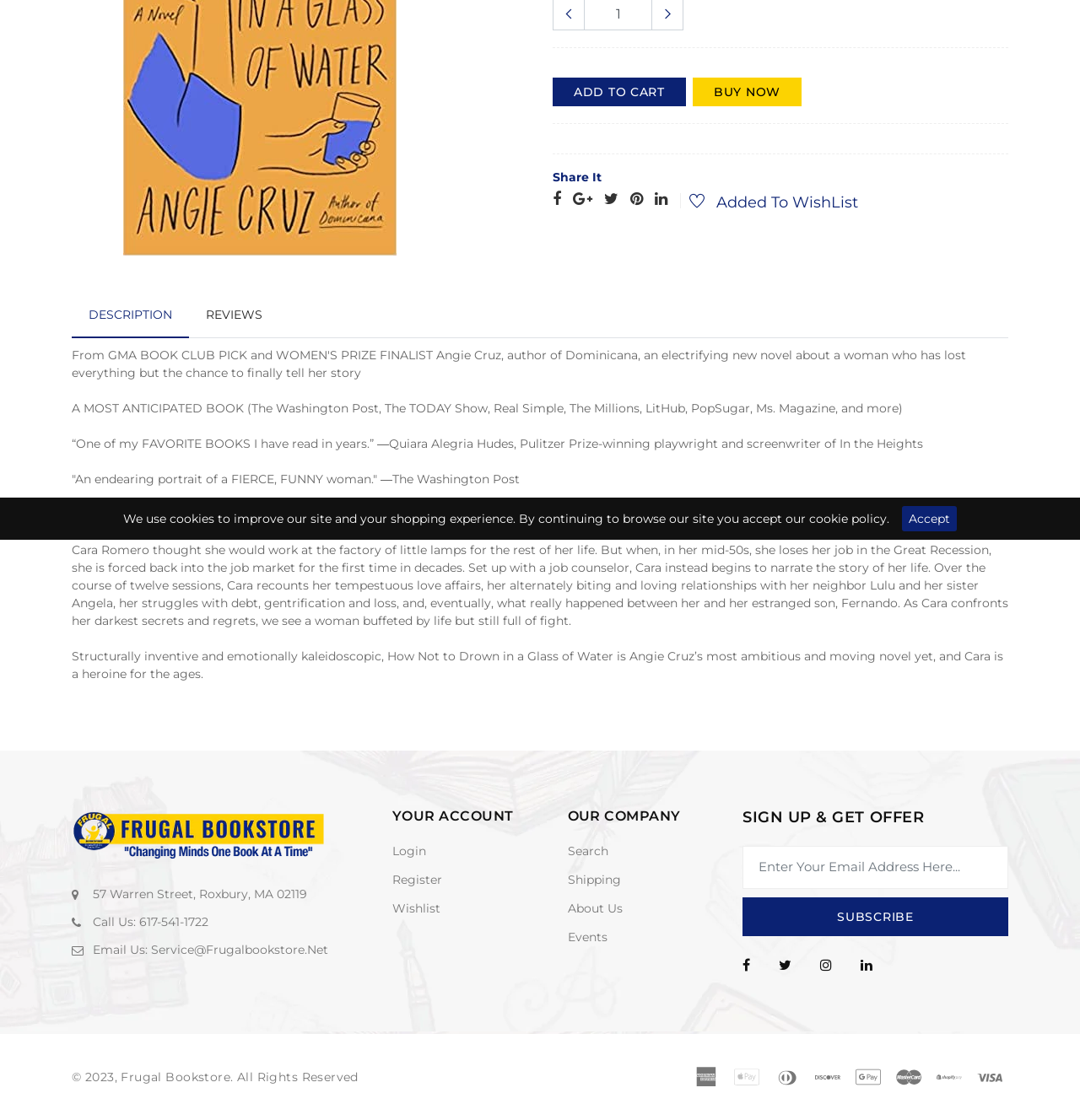Return the bounding box coordinates of the UI element that corresponds to this description: "Email Us: Service@Frugalbookstore.Net". The coordinates must be given as four float numbers in the range of 0 and 1, [left, top, right, bottom].

[0.086, 0.841, 0.304, 0.855]